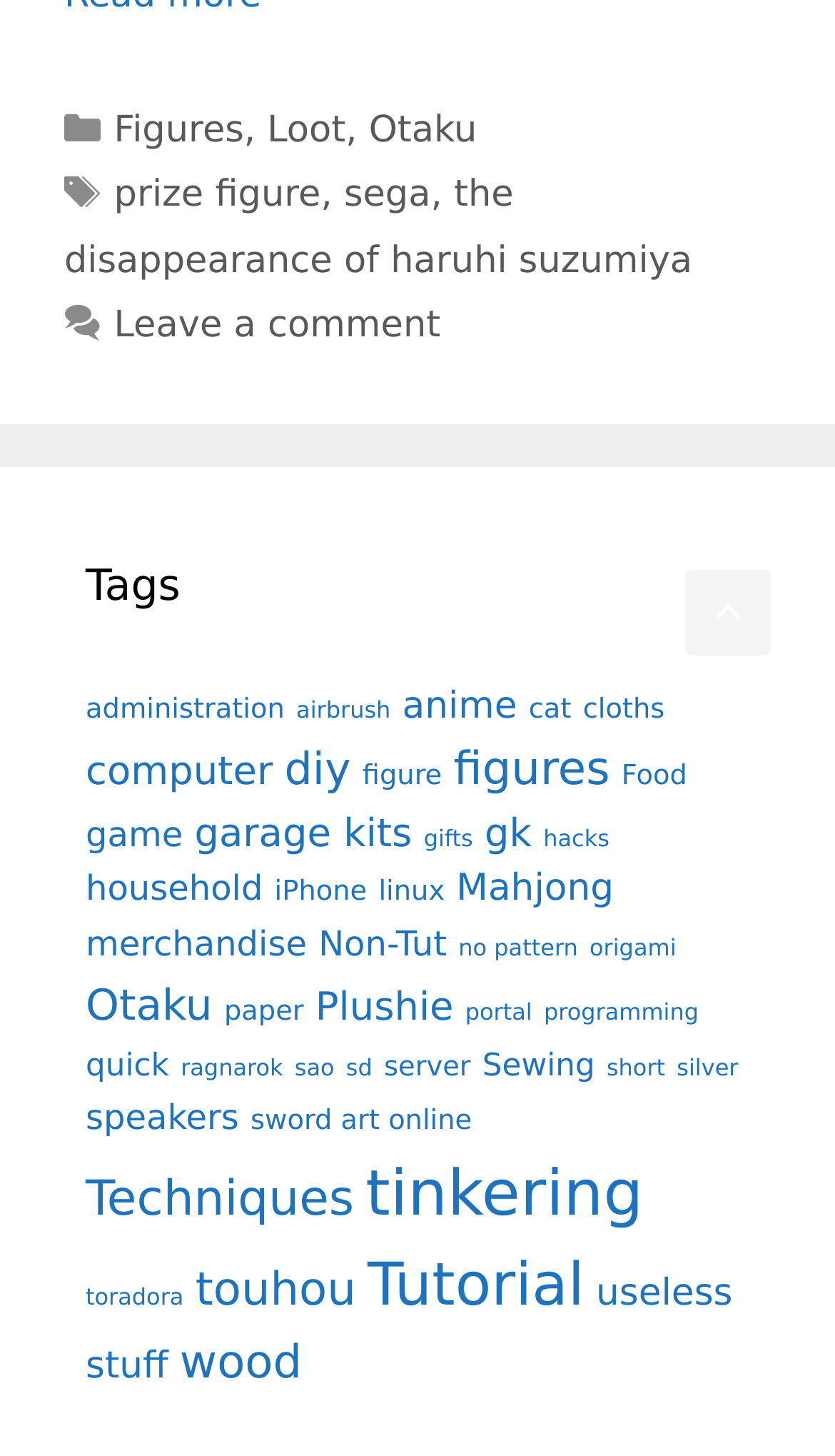Please give a one-word or short phrase response to the following question: 
How many categories are listed on the webpage?

Over 30